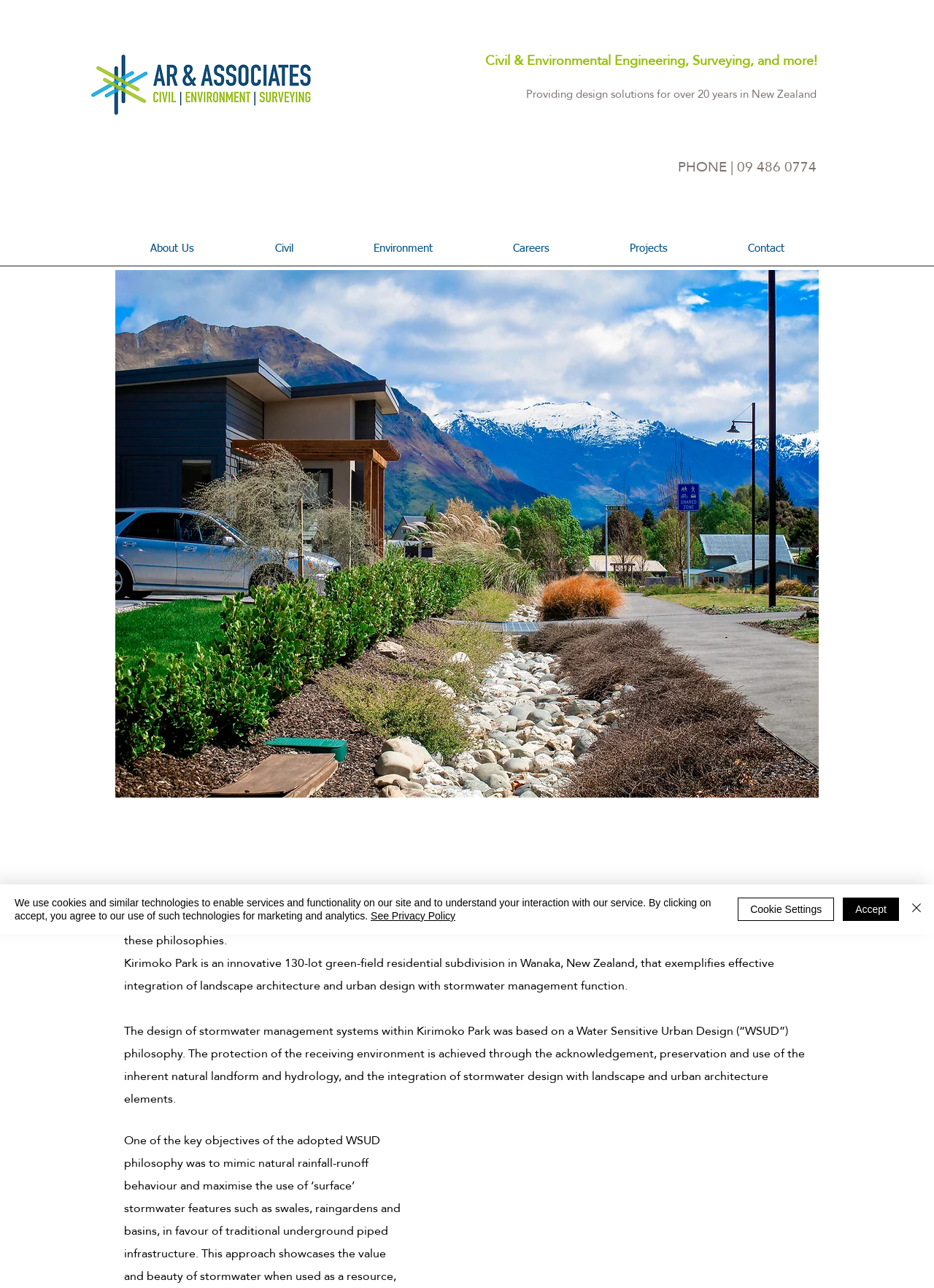What is the philosophy used in designing stormwater management systems?
Refer to the image and give a detailed response to the question.

The philosophy used in designing stormwater management systems is mentioned in the static text element as 'Water Sensitive Urban Design (“WSUD”) philosophy'.